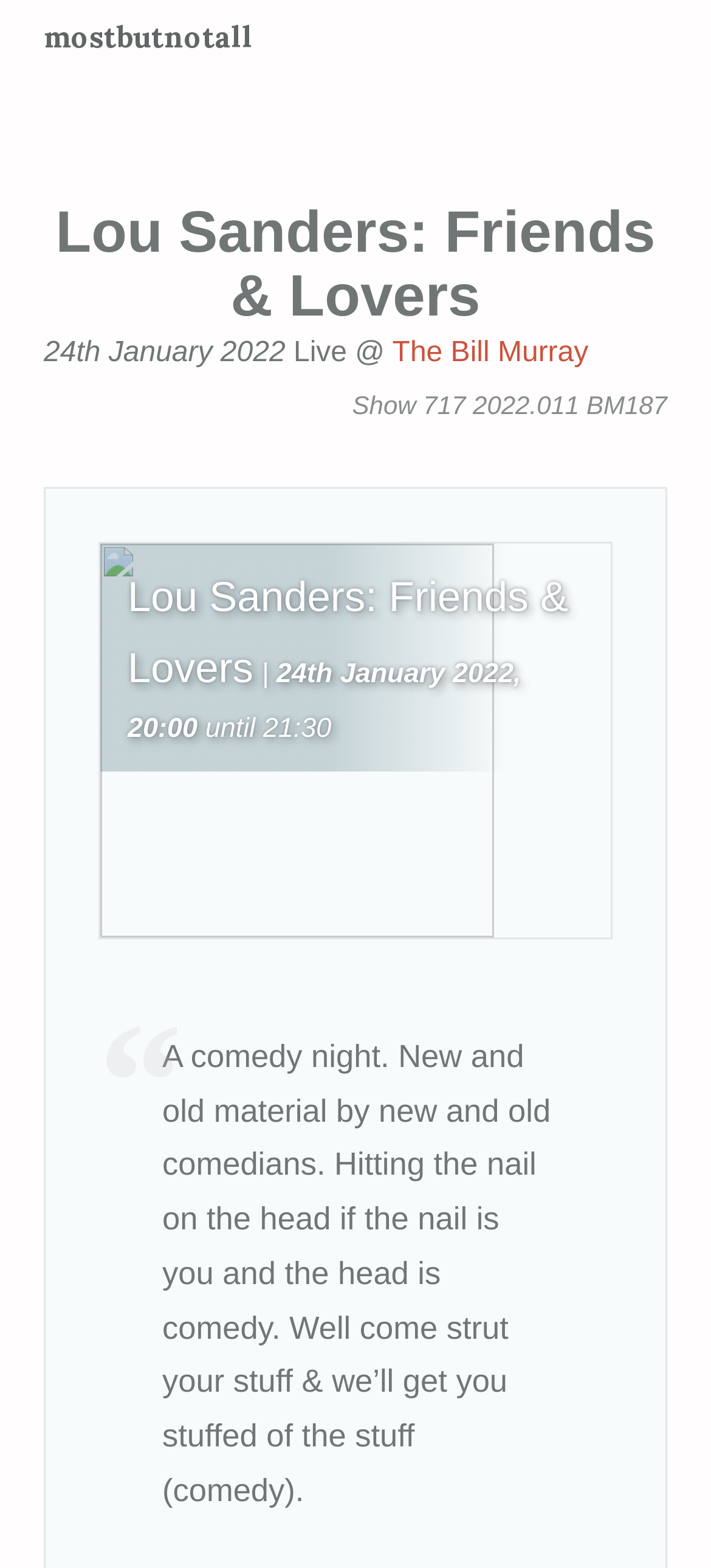Please answer the following question as detailed as possible based on the image: 
What is the theme of the comedy night?

I found the theme of the comedy night by looking at the static text element which has a bounding box coordinate of [0.228, 0.662, 0.774, 0.962] and contains the text 'A comedy night. New and old material by new and old comedians. Hitting the nail on the head if the nail is you and the head is comedy. Well come strut your stuff & we’ll get you stuffed of the stuff (comedy).'.